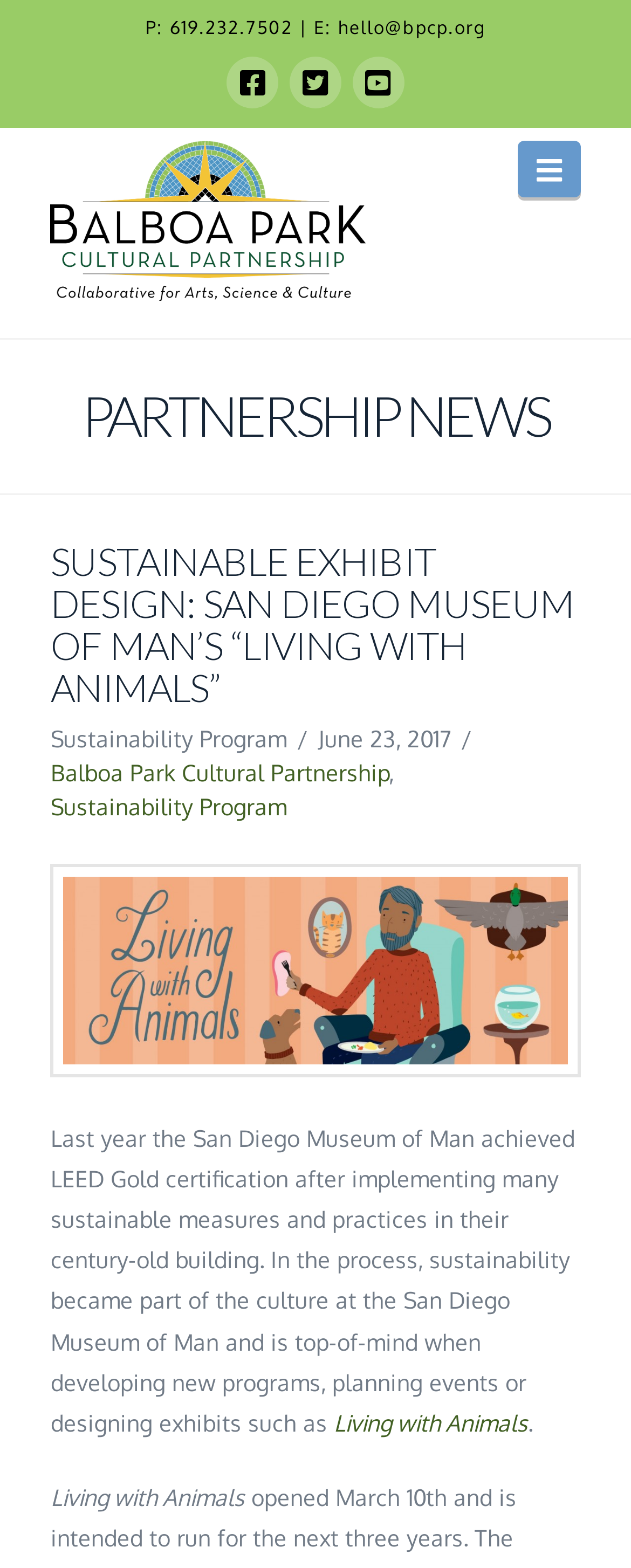Given the description "title="YouTube"", provide the bounding box coordinates of the corresponding UI element.

[0.558, 0.036, 0.64, 0.069]